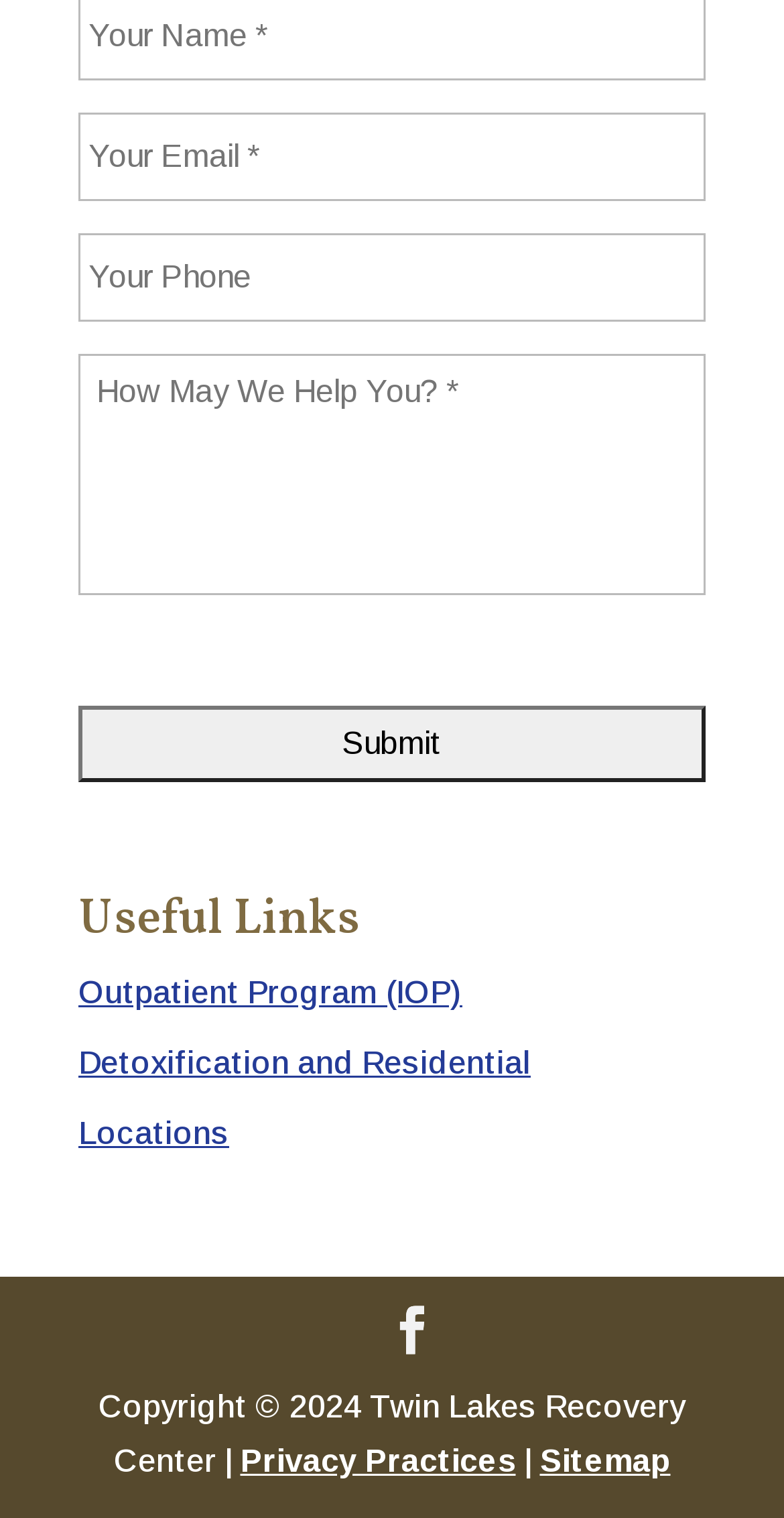Determine the bounding box coordinates for the area that needs to be clicked to fulfill this task: "Enter your email". The coordinates must be given as four float numbers between 0 and 1, i.e., [left, top, right, bottom].

[0.1, 0.074, 0.9, 0.132]